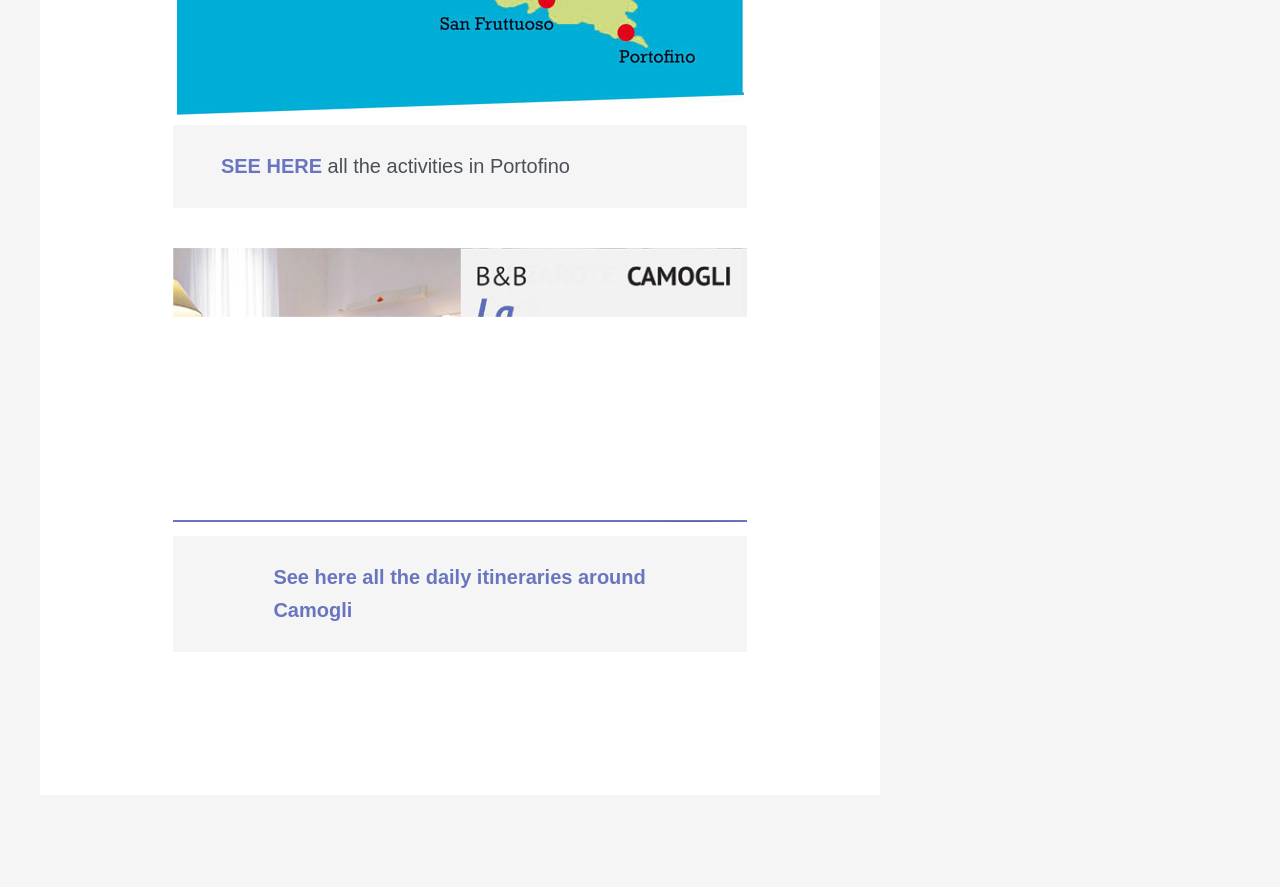Find the bounding box coordinates for the HTML element described in this sentence: "SEE HERE". Provide the coordinates as four float numbers between 0 and 1, in the format [left, top, right, bottom].

[0.173, 0.175, 0.252, 0.2]